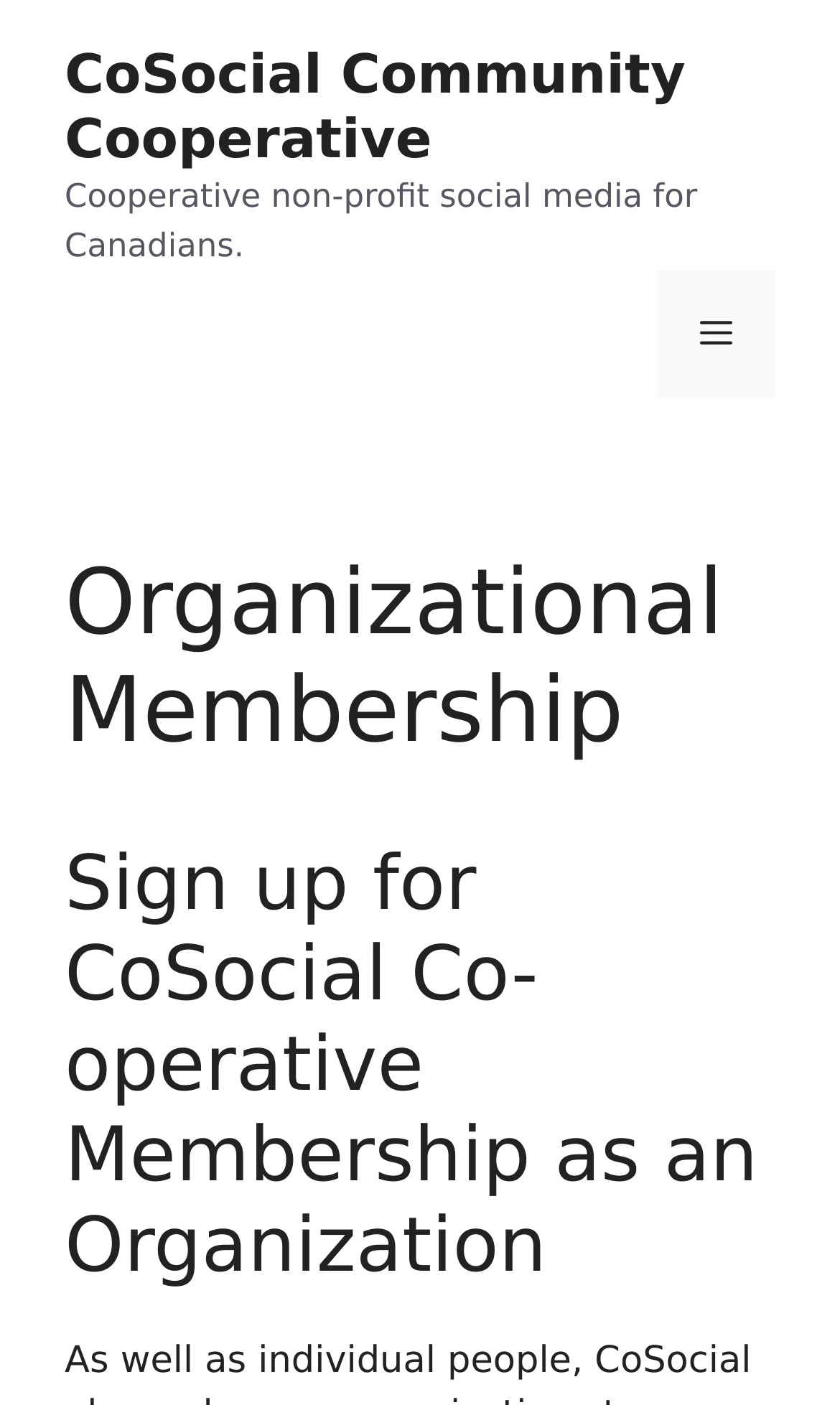Identify the bounding box of the UI element described as follows: "Menu". Provide the coordinates as four float numbers in the range of 0 to 1 [left, top, right, bottom].

[0.782, 0.192, 0.923, 0.284]